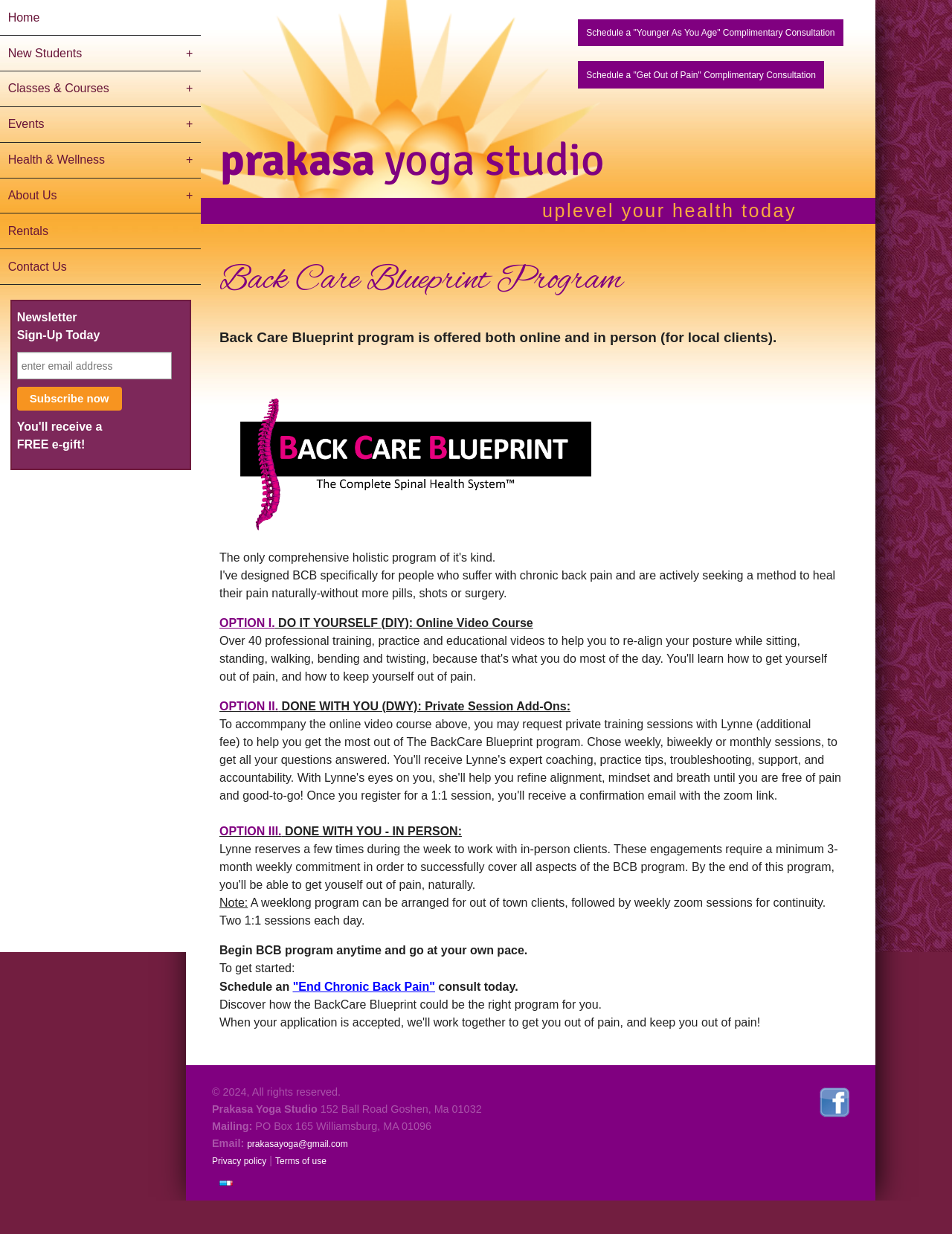Explain the webpage's design and content in an elaborate manner.

This webpage is about the Back Care Blueprint program offered by Prakasa Yoga Studio. At the top, there are several links to different sections of the website, including Home, New Students, Classes & Courses, Events, Health & Wellness, About Us, Rentals, and Contact Us. 

Below these links, there is a newsletter sign-up section with a heading "Newsletter" and a text box to enter an email address. A button labeled "Subscribe now" is located to the right of the text box.

On the left side of the page, there are three headings: "prakasa yoga studio", "uplevel your health today", and "Back Care Blueprint Program". Below these headings, there is a paragraph describing the Back Care Blueprint program, which is offered both online and in person for local clients.

The program is presented in three options: OPTION I, which is a DIY online video course; OPTION II, which includes private session add-ons; and OPTION III, which is an in-person program. Each option is described in detail, including the benefits and what is included.

On the right side of the page, there are two links to schedule complimentary consultations, one for "Younger As You Age" and one for "Get Out of Pain". 

At the bottom of the page, there are links to Facebook and other social media platforms, as well as copyright information, a mailing address, and an email address. There is also a link to the privacy policy and terms of use.